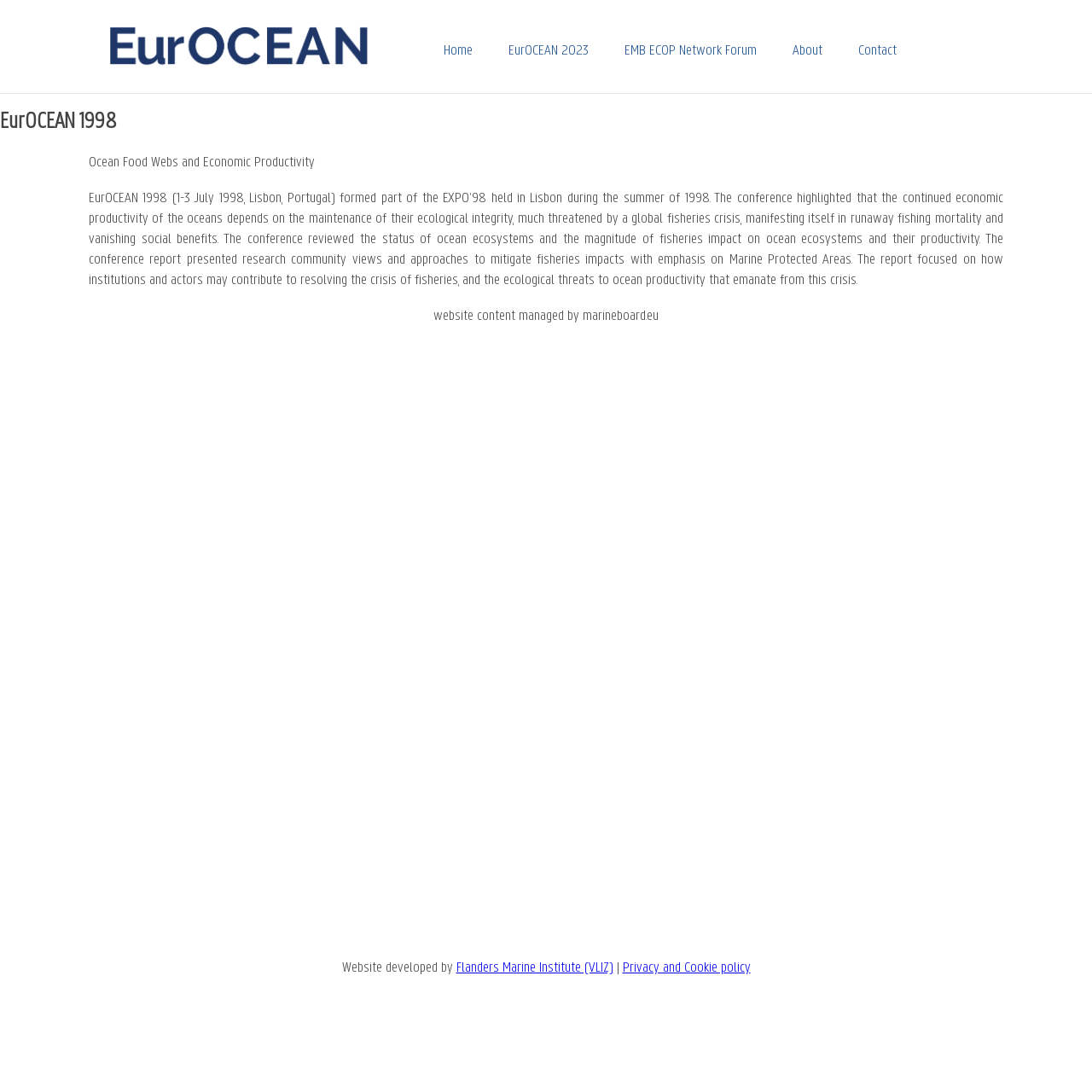Provide an in-depth description of the elements and layout of the webpage.

The webpage is about EurOCEAN 1998, a conference that took place in Lisbon, Portugal. At the top left corner, there is a "Skip to main content" link. Next to it, there is a row of links, including "Home", "EurOCEAN 2023", "EMB ECOP Network Forum", "About", and "Contact", which are positioned horizontally and take up about half of the screen width.

Below these links, there is a main section that occupies most of the screen. It starts with a heading "EurOCEAN 1998" followed by an article section. Within the article section, there are two blocks of text. The first block has a title "Ocean Food Webs and Economic Productivity" and a brief description of the conference. The second block is a longer paragraph that summarizes the conference report, discussing the impact of fisheries on ocean ecosystems and the importance of Marine Protected Areas.

At the bottom of the page, there is a footer section that contains information about the website. It includes a statement "website content managed by marineboard.eu" and a section with credits, including a link to the Flanders Marine Institute (VLIZ) and a link to the "Privacy and Cookie policy".